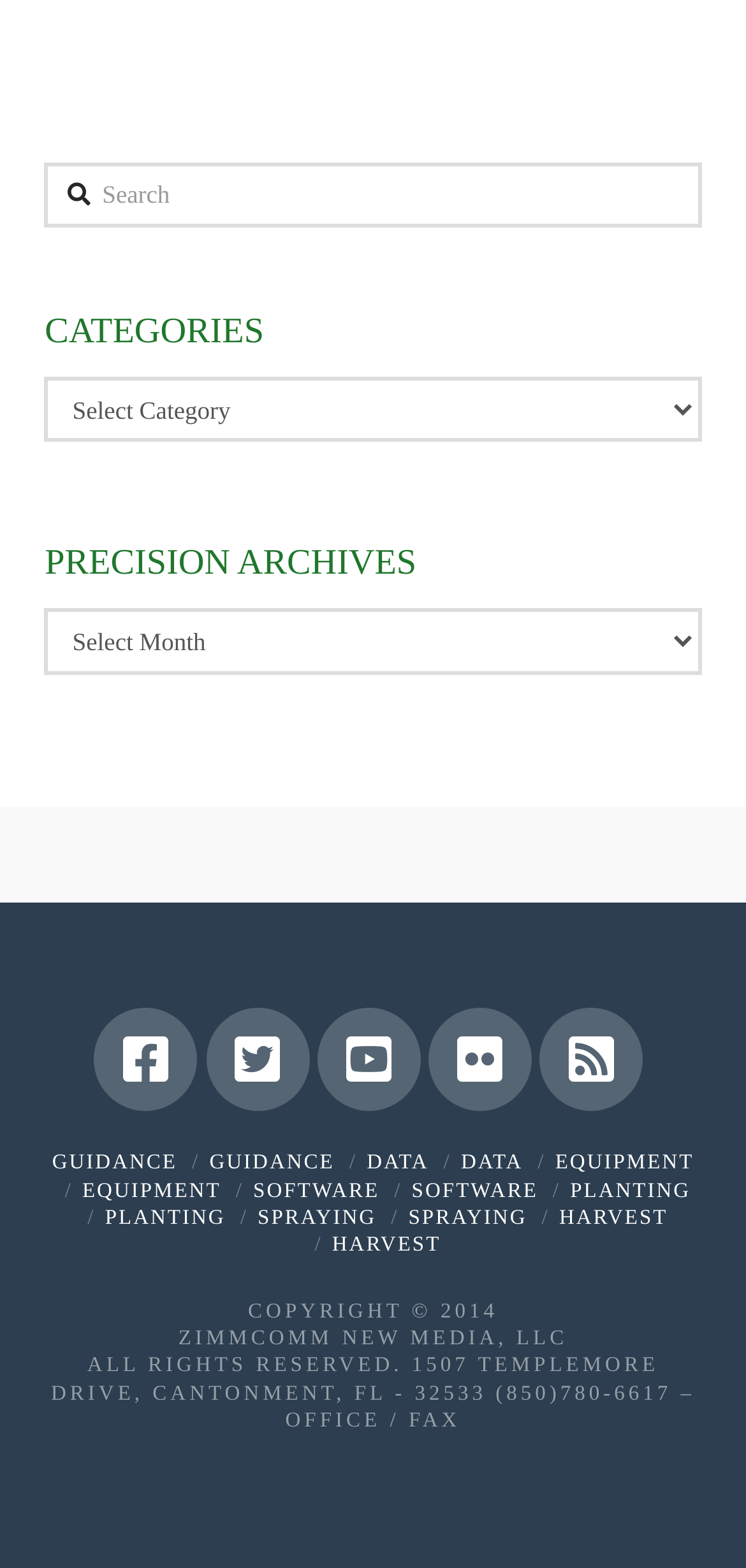What is the copyright year?
Please utilize the information in the image to give a detailed response to the question.

The copyright year is 2014, as indicated by the static text 'COPYRIGHT © 2014' at coordinates [0.333, 0.829, 0.667, 0.843].